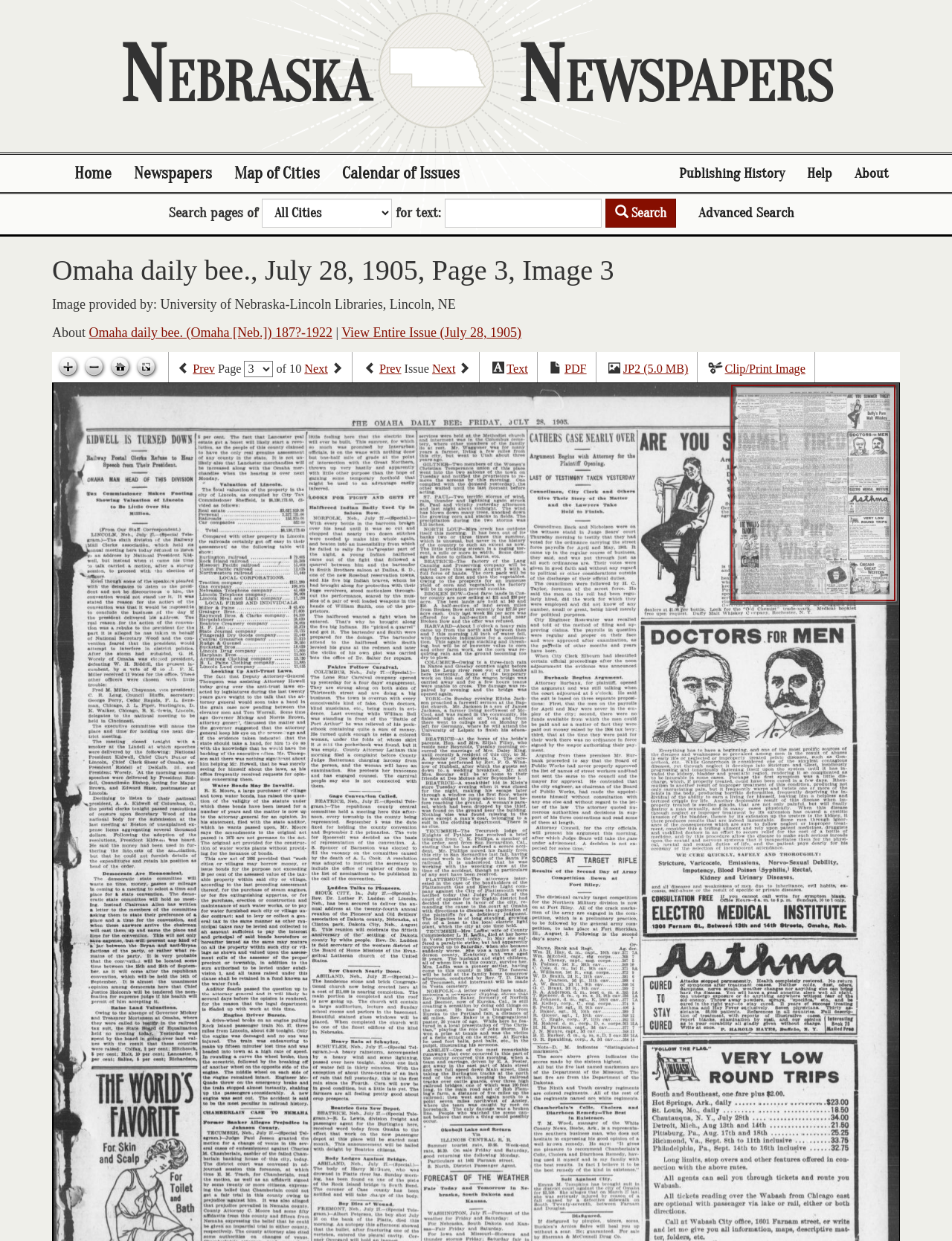Determine the bounding box coordinates of the UI element that matches the following description: "Calendar of Issues". The coordinates should be four float numbers between 0 and 1 in the format [left, top, right, bottom].

[0.348, 0.125, 0.495, 0.155]